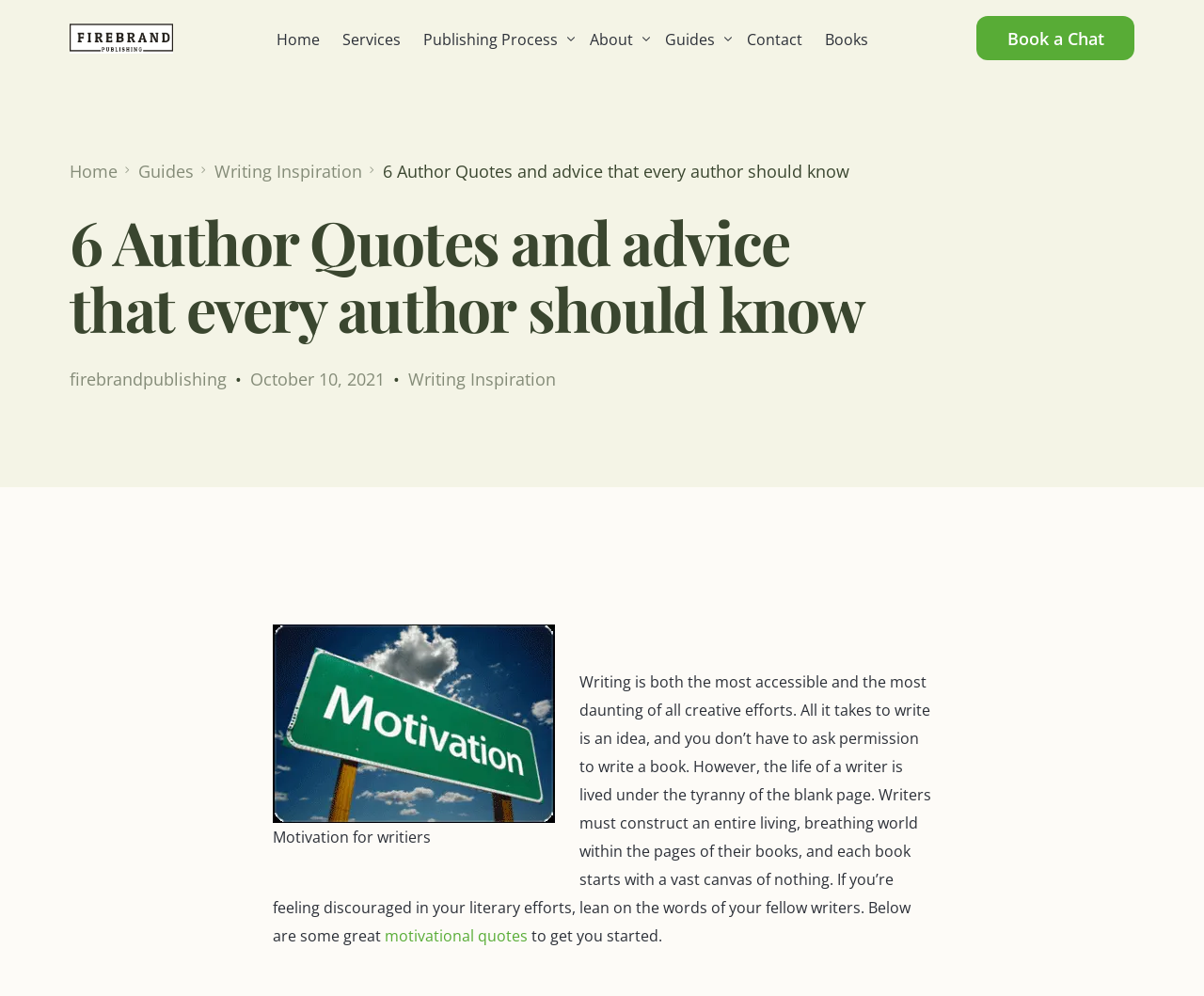Mark the bounding box of the element that matches the following description: "Book Publishing Package".

[0.342, 0.151, 0.561, 0.187]